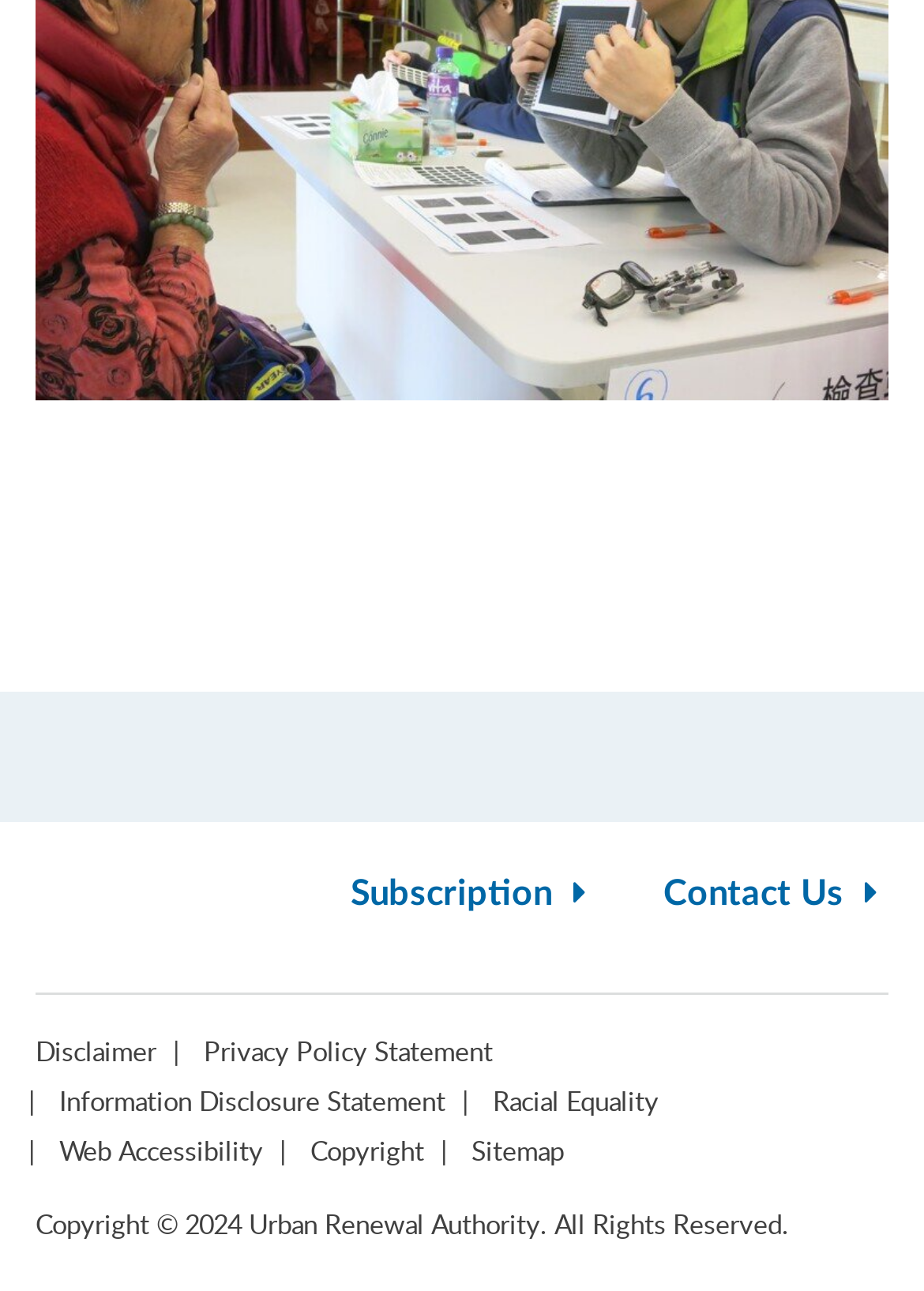Point out the bounding box coordinates of the section to click in order to follow this instruction: "Access Sitemap".

[0.485, 0.877, 0.636, 0.904]